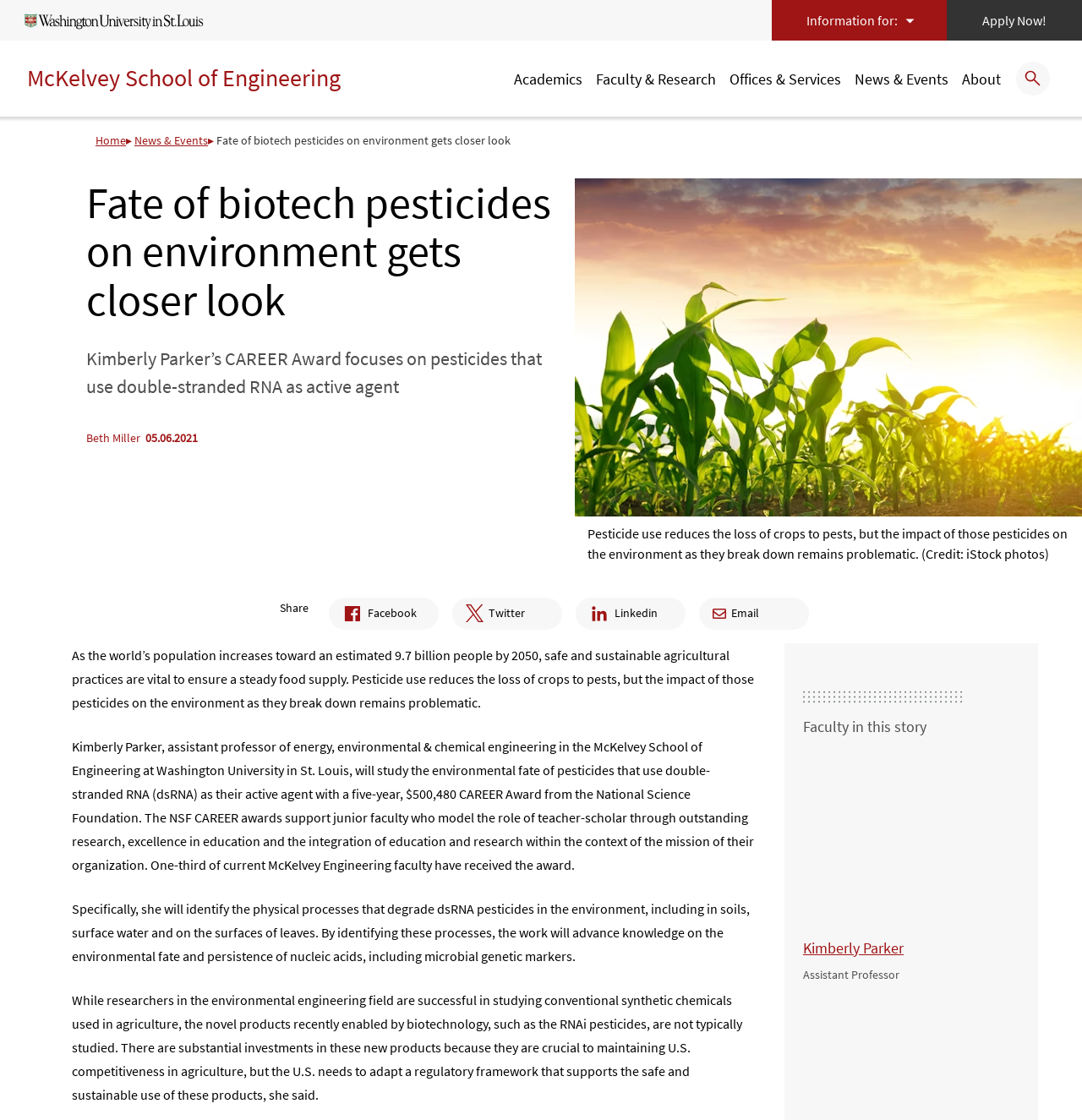Given the element description, predict the bounding box coordinates in the format (top-left x, top-left y, bottom-right x, bottom-right y). Make sure all values are between 0 and 1. Here is the element description: News & Events

[0.79, 0.06, 0.877, 0.08]